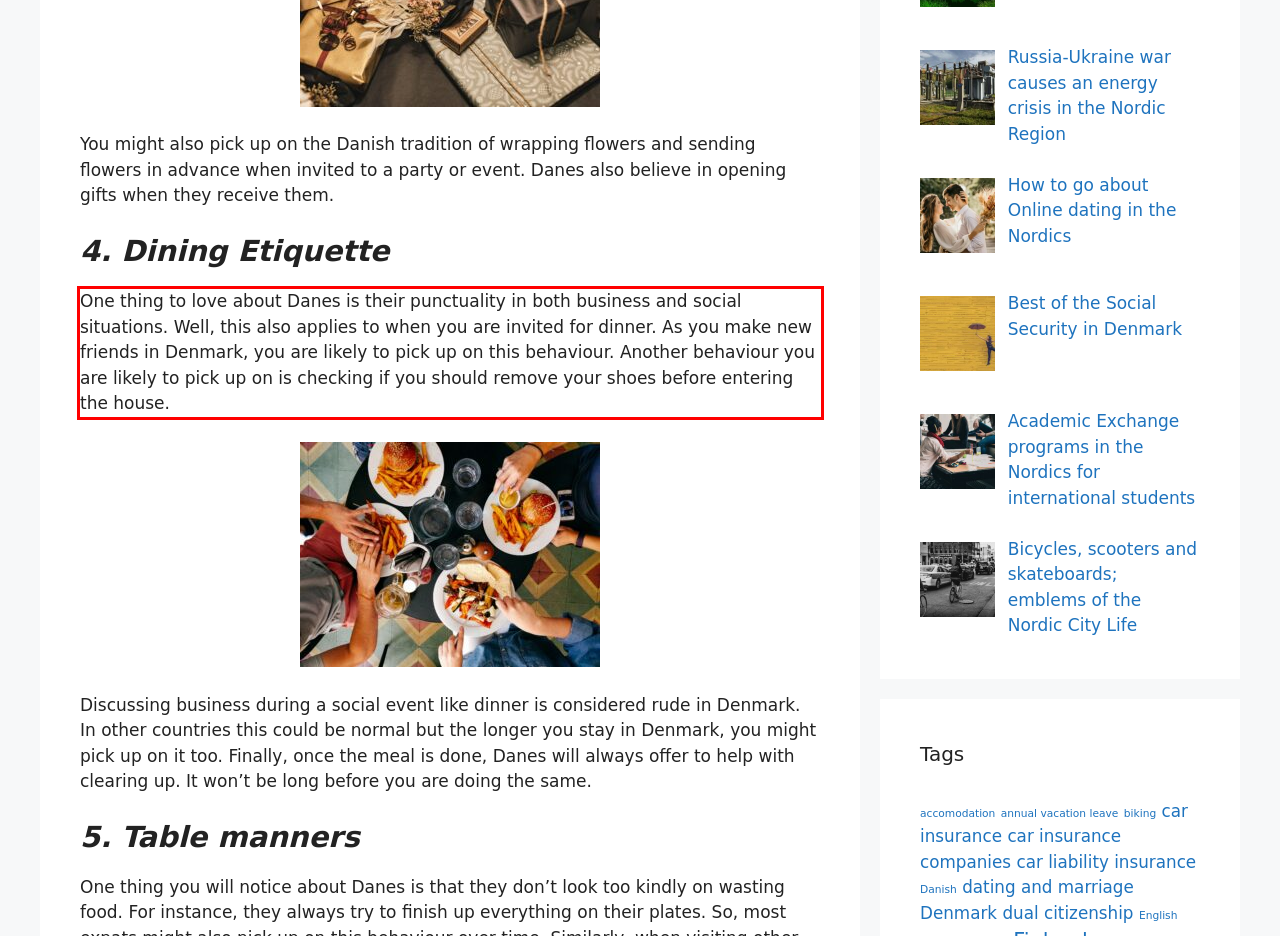Using the webpage screenshot, recognize and capture the text within the red bounding box.

One thing to love about Danes is their punctuality in both business and social situations. Well, this also applies to when you are invited for dinner. As you make new friends in Denmark, you are likely to pick up on this behaviour. Another behaviour you are likely to pick up on is checking if you should remove your shoes before entering the house.